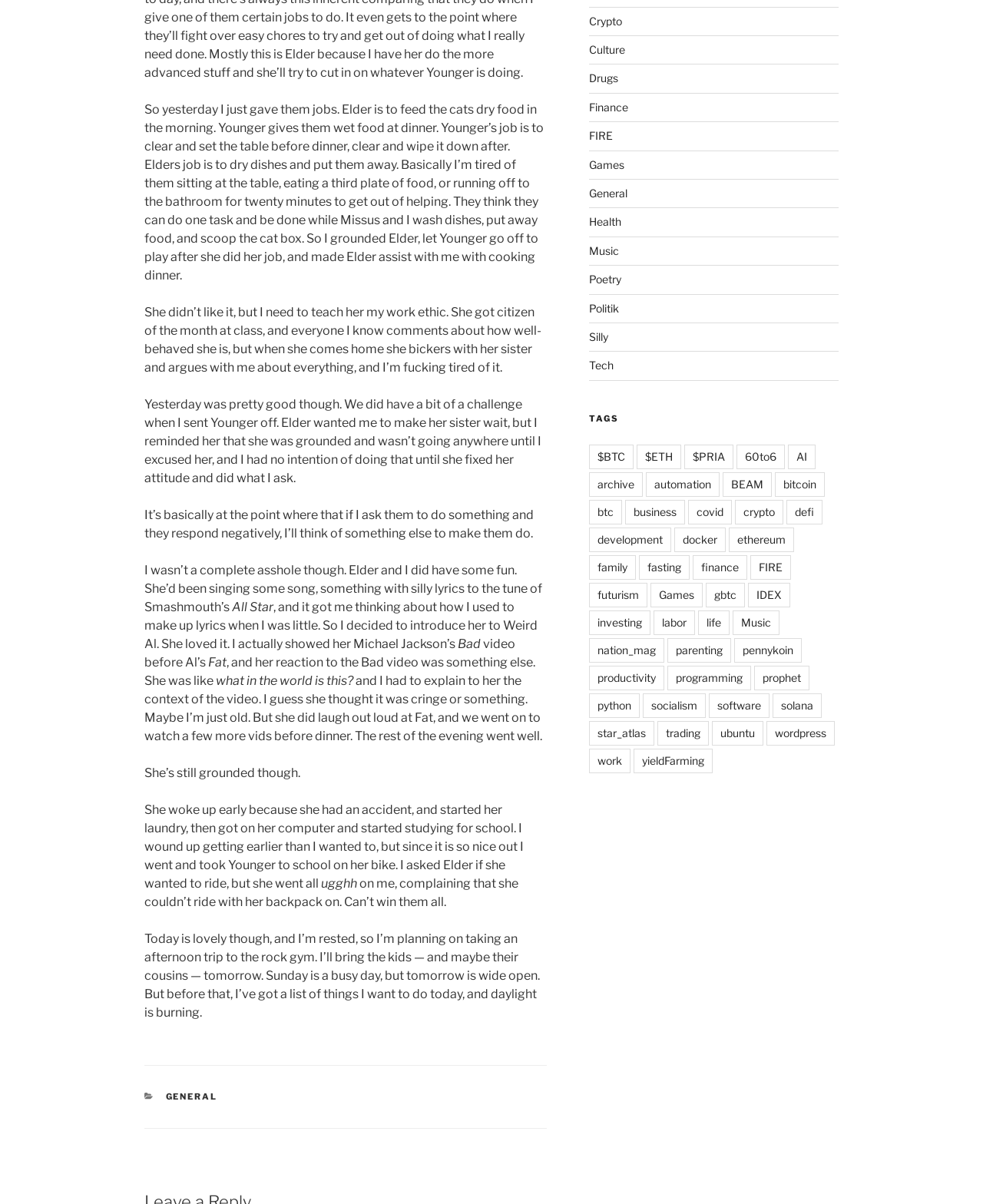Respond to the question with just a single word or phrase: 
How many paragraphs of text are there on the webpage?

7